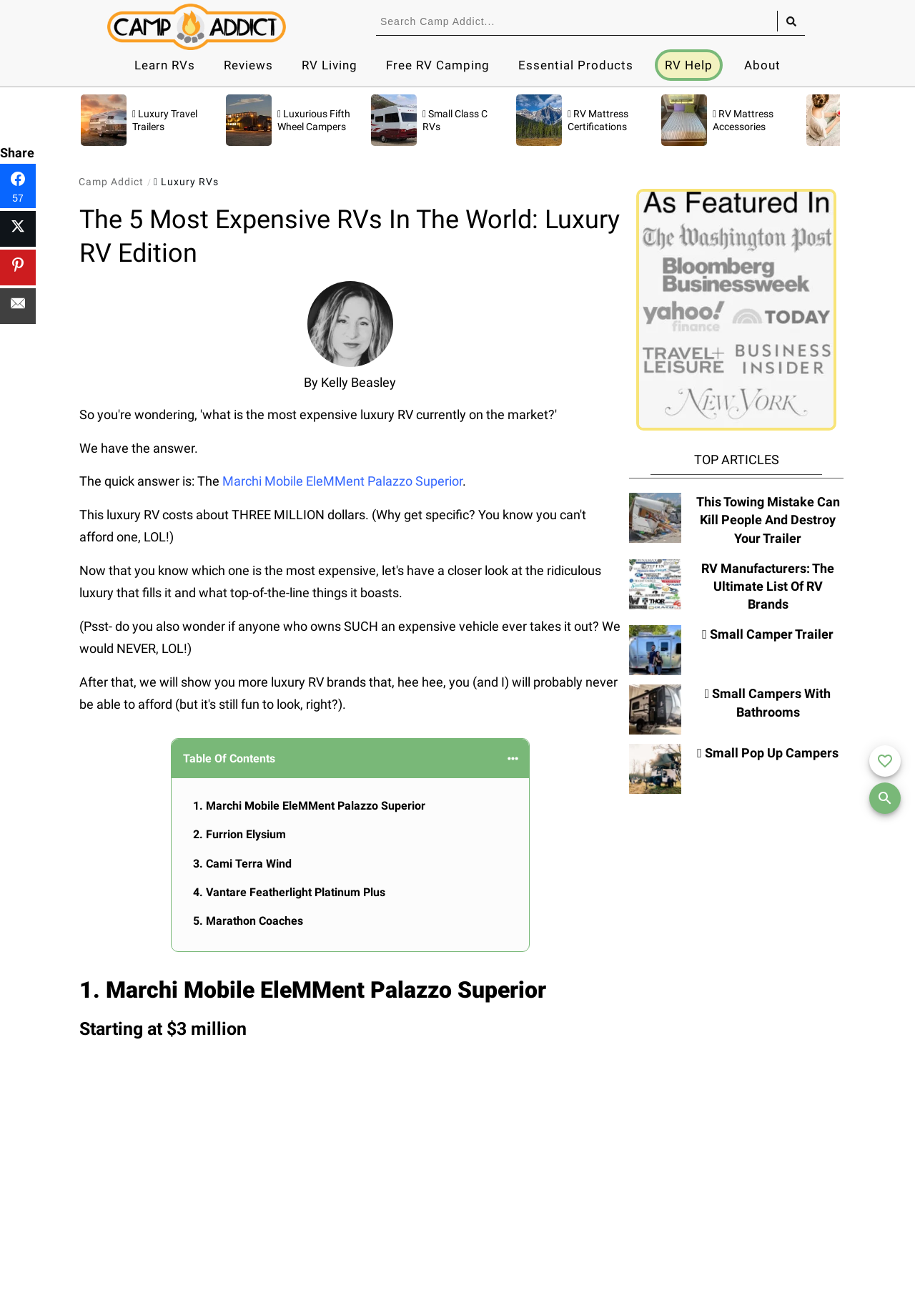Identify the bounding box for the described UI element: "4. Vantare Featherlight Platinum Plus".

[0.211, 0.672, 0.421, 0.684]